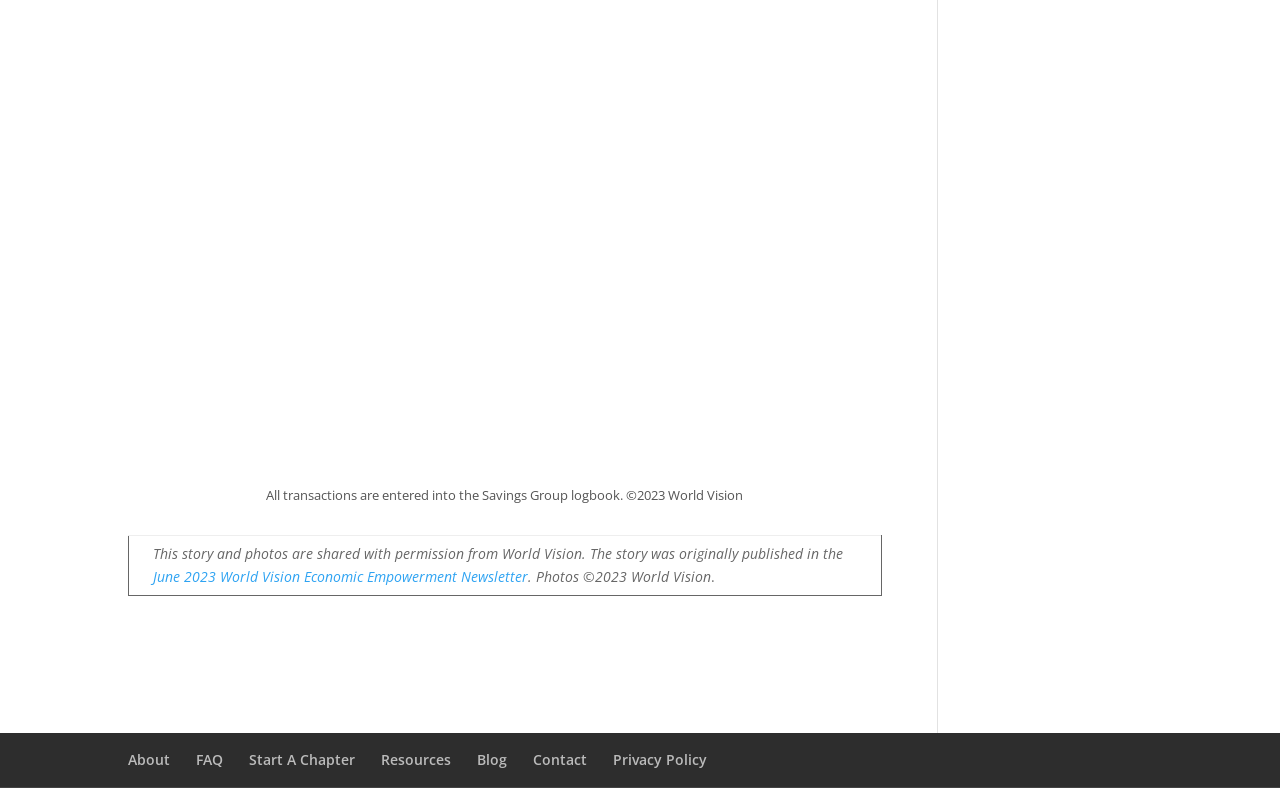Can you look at the image and give a comprehensive answer to the question:
What is the topic of the story?

I found the link 'June 2023 World Vision Economic Empowerment Newsletter' in the LayoutTableCell element, which suggests that the story is related to Economic Empowerment.